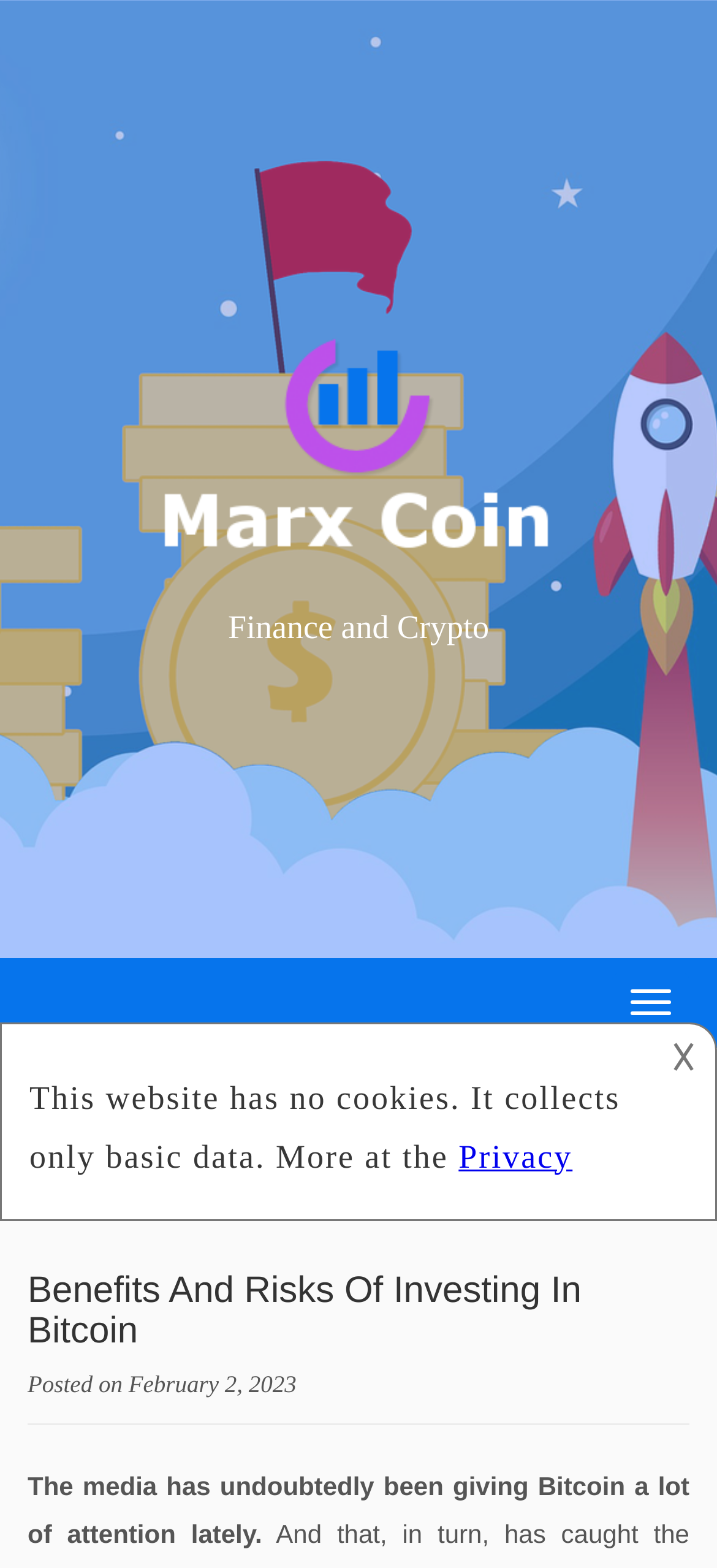Provide a brief response in the form of a single word or phrase:
When was the article posted?

February 2, 2023